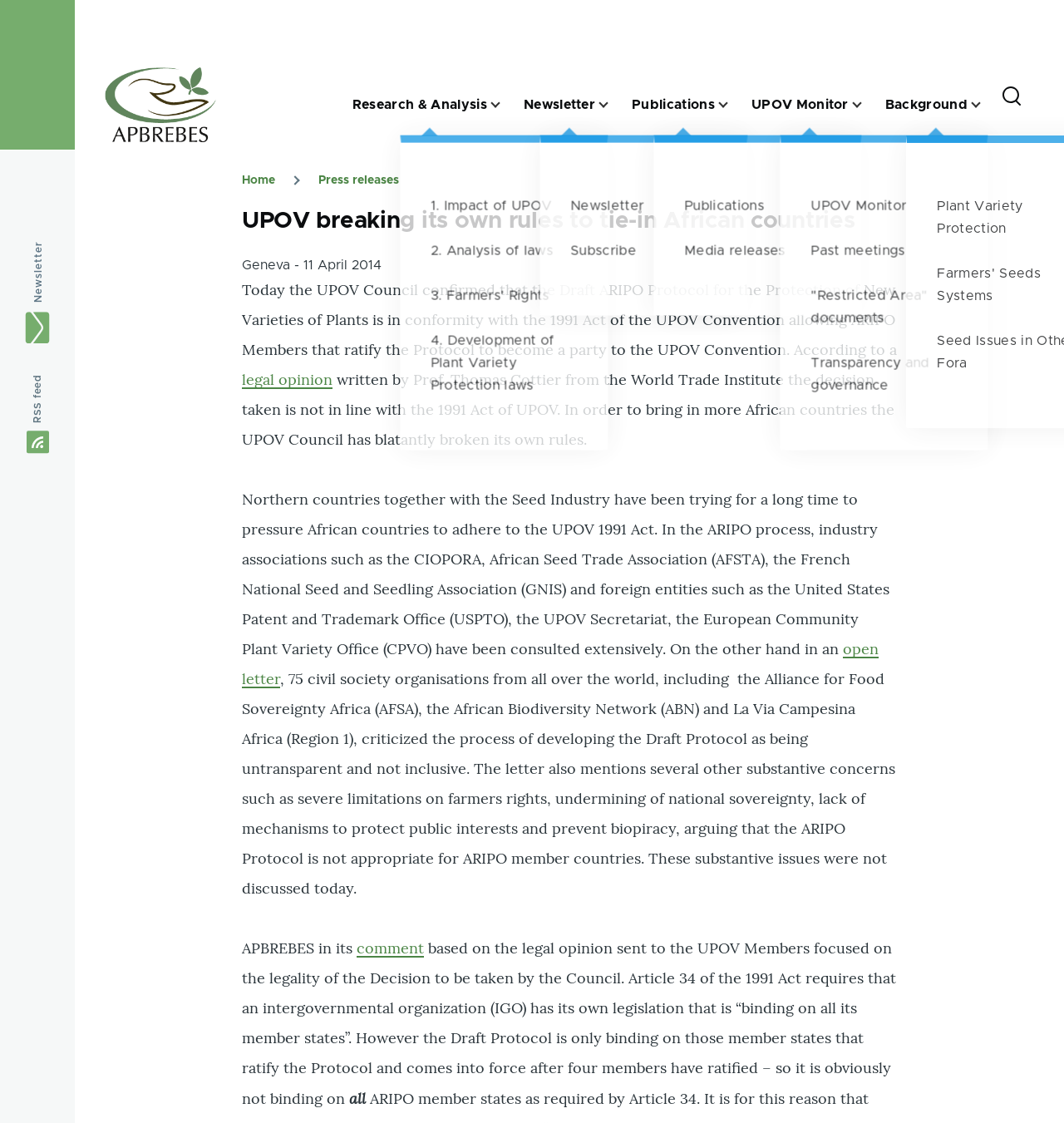Find the bounding box of the web element that fits this description: "open letter".

[0.227, 0.569, 0.826, 0.613]